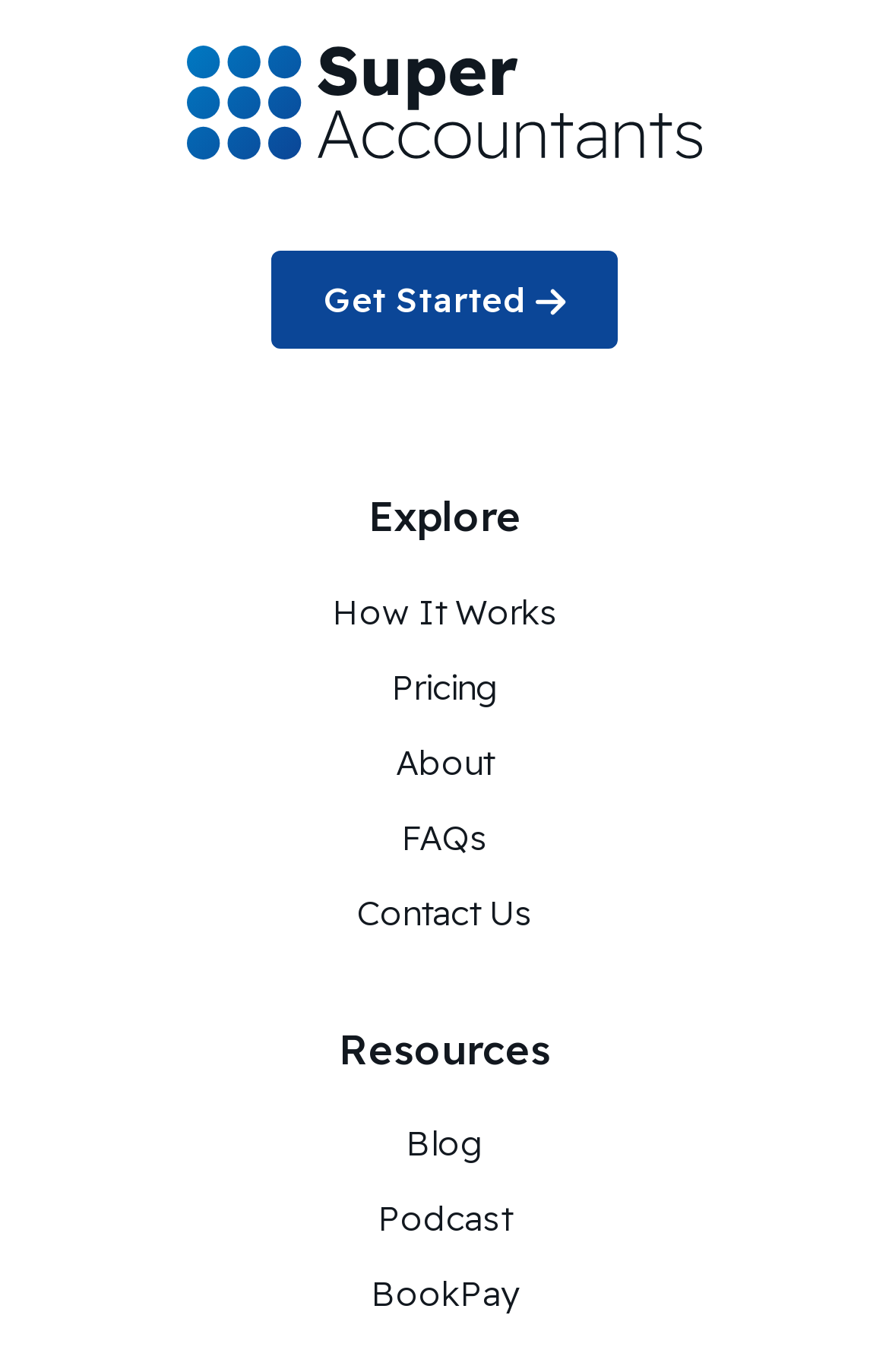Kindly provide the bounding box coordinates of the section you need to click on to fulfill the given instruction: "get started".

[0.305, 0.182, 0.695, 0.254]